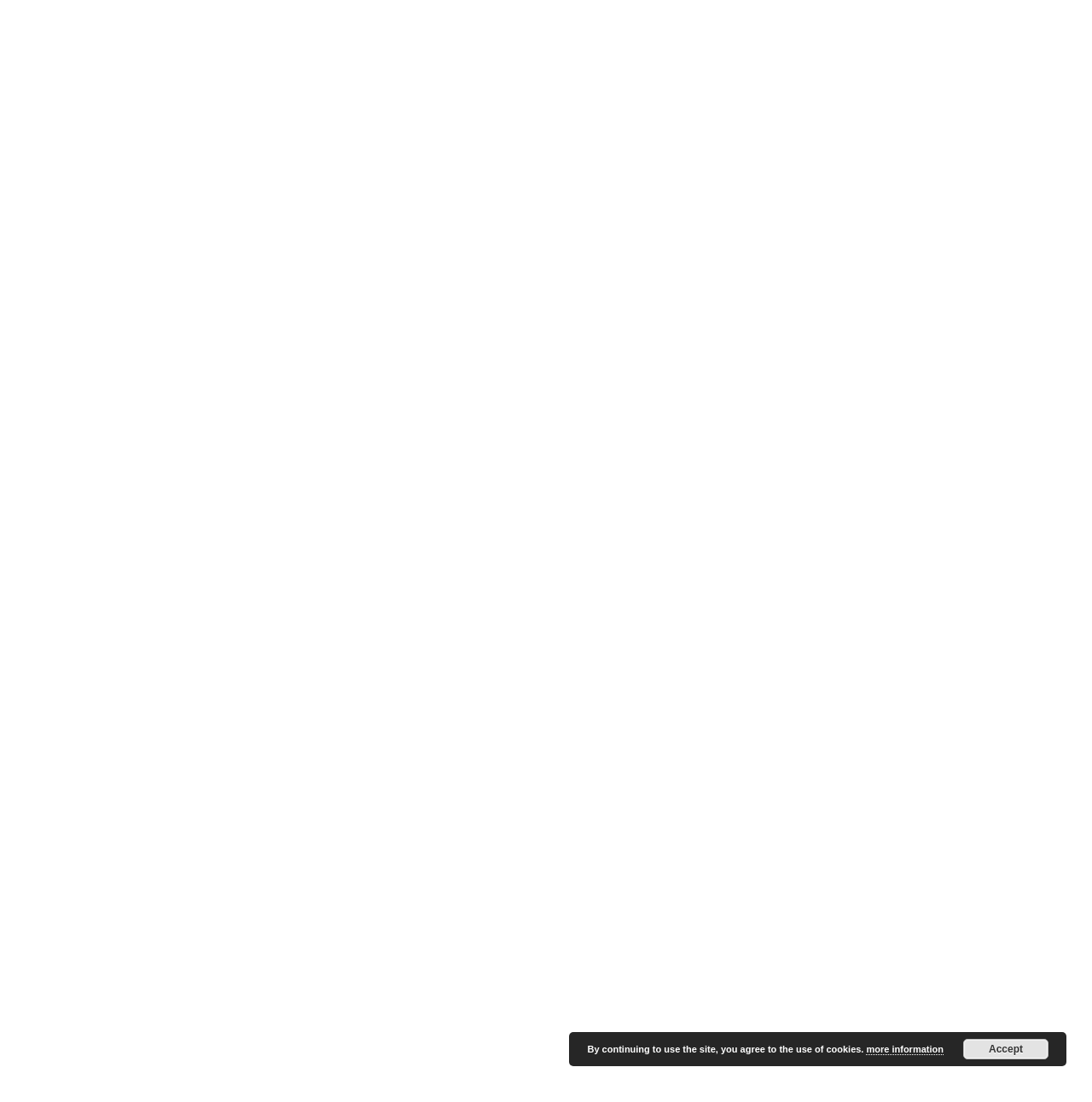Indicate the bounding box coordinates of the element that must be clicked to execute the instruction: "Learn more about wistia". The coordinates should be given as four float numbers between 0 and 1, i.e., [left, top, right, bottom].

[0.298, 0.596, 0.327, 0.609]